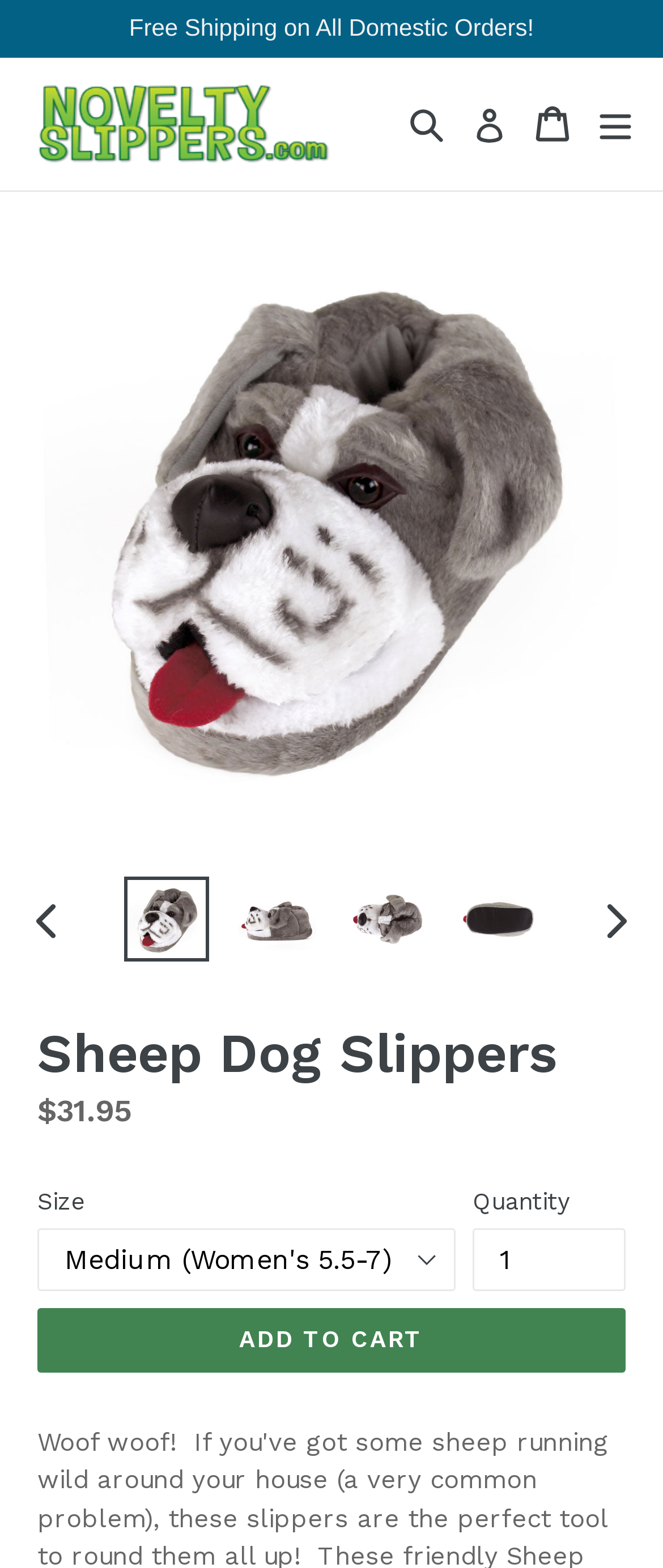Specify the bounding box coordinates of the region I need to click to perform the following instruction: "View your cart". The coordinates must be four float numbers in the range of 0 to 1, i.e., [left, top, right, bottom].

[0.792, 0.044, 0.874, 0.115]